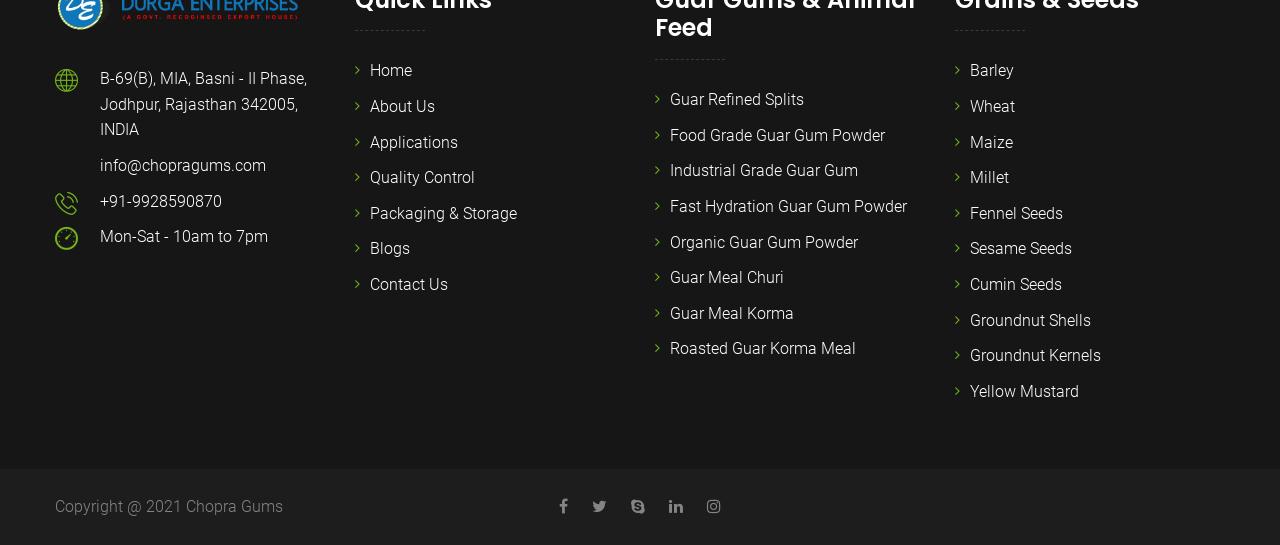What are the business hours of the company?
Look at the image and provide a detailed response to the question.

I found the business hours by looking at the top section of the webpage, where the company's address and contact information are listed. The business hours are mentioned as 'Mon-Sat - 10am to 7pm'.